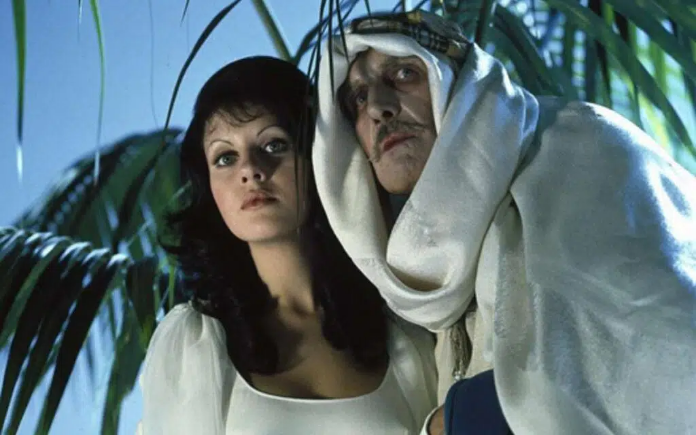Describe thoroughly the contents of the image.

The image captures a scene from the 1972 horror film "Dr. Phibes Rises Again." It features two characters shrouded in a mysterious ambiance, surrounded by palm leaves that hint at an exotic setting. On the left, a woman with dark hair and a flowing white dress gazes intently, suggesting curiosity or concern. Next to her, a man draped in white fabric, which resembles traditional Middle Eastern attire, exudes an enigmatic presence, enhancing the film's eerie atmosphere. Their expressions indicate a moment of suspense, typical of the film’s horror genre, hinting at the unfolding drama and intrigue within the narrative. This still evokes the haunting elegance of 1970s horror cinema, making it a notable representation of the film's visual style and thematic depth.